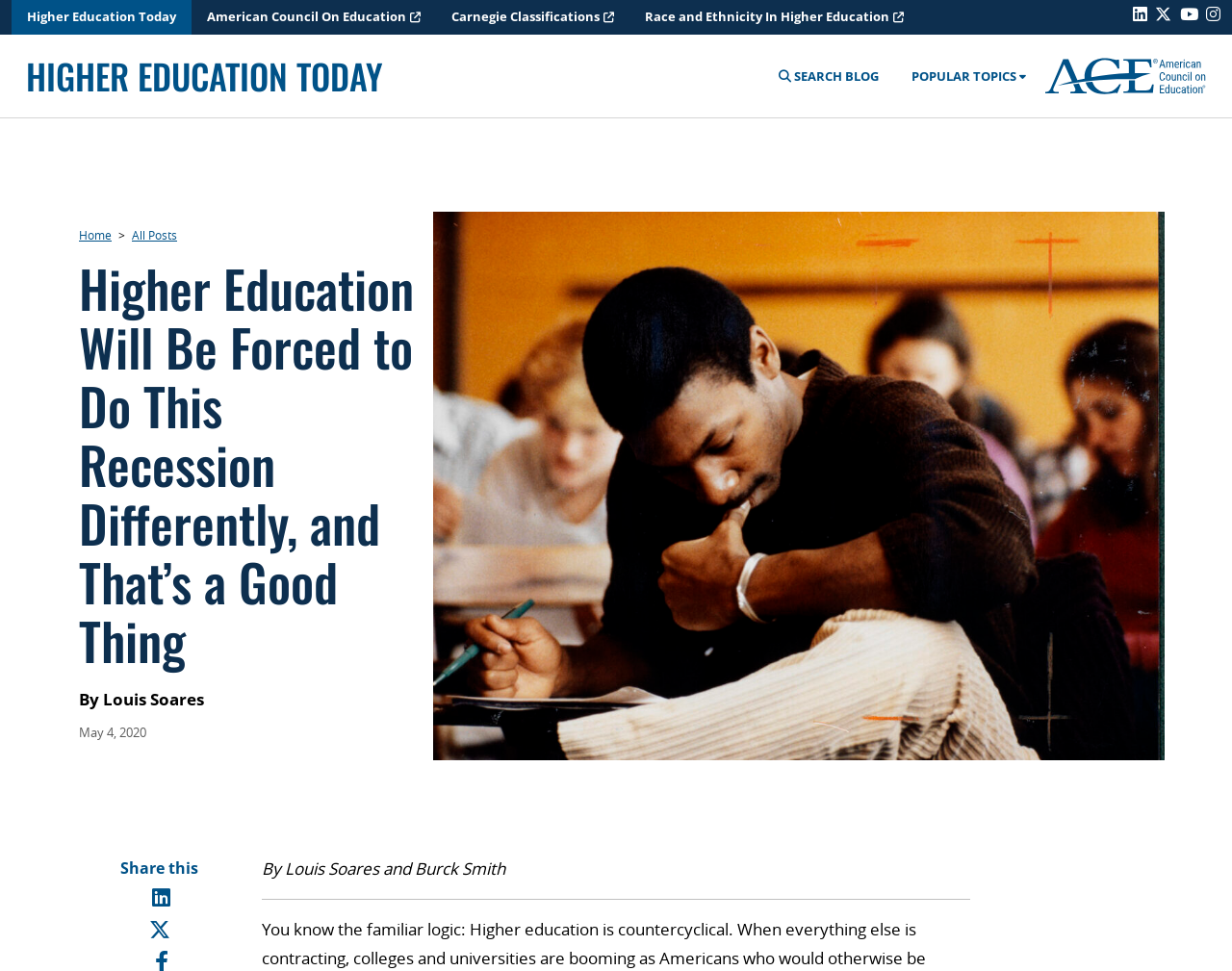Please examine the image and provide a detailed answer to the question: What is the date of the article?

I determined the answer by looking at the date section of the webpage, which is usually located near the top of the article. The static text 'May 4, 2020' indicates that this is the date of the article.